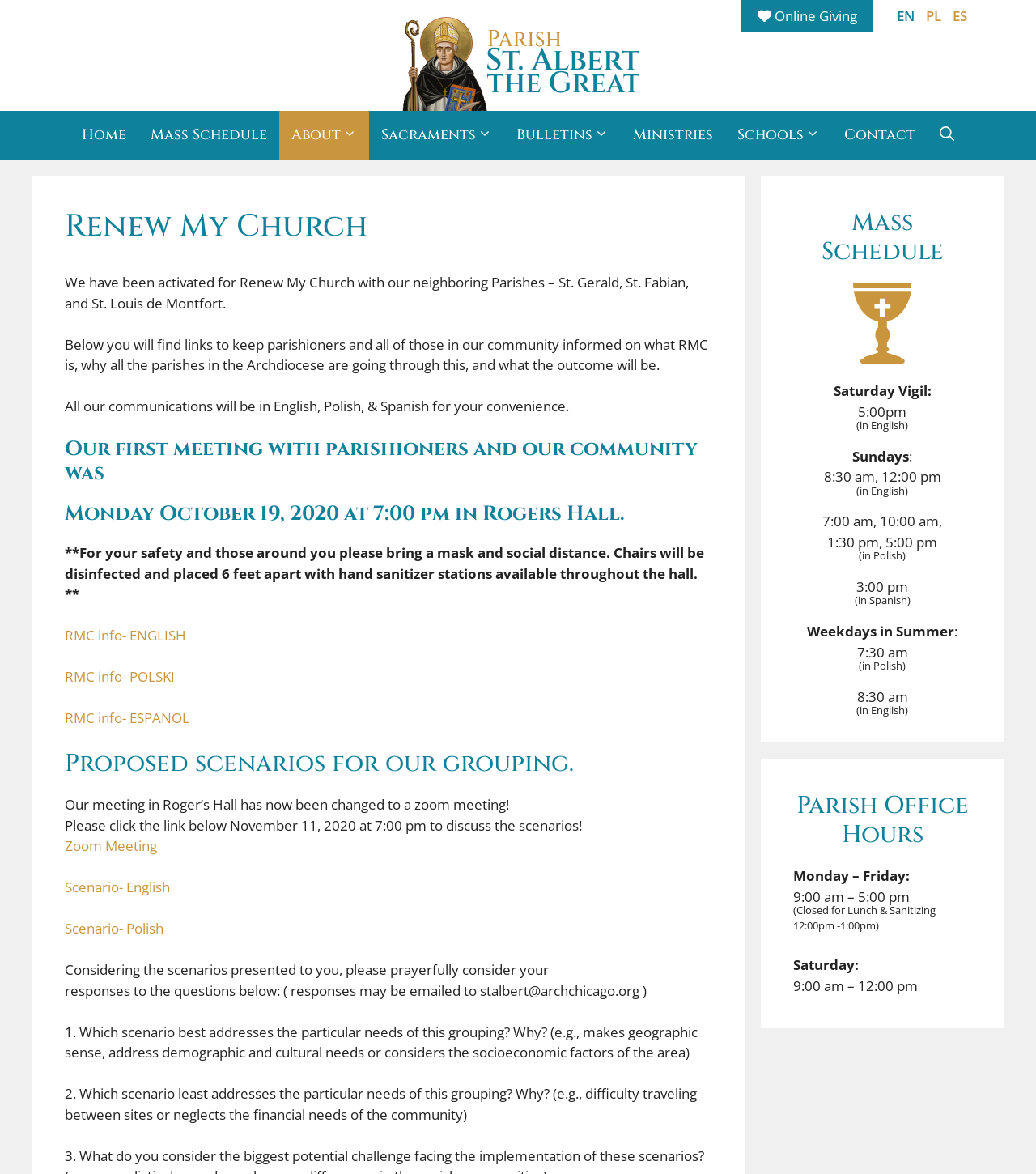Given the description alt="St. Albert the Great Parish", predict the bounding box coordinates of the UI element. Ensure the coordinates are in the format (top-left x, top-left y, bottom-right x, bottom-right y) and all values are between 0 and 1.

[0.383, 0.043, 0.617, 0.059]